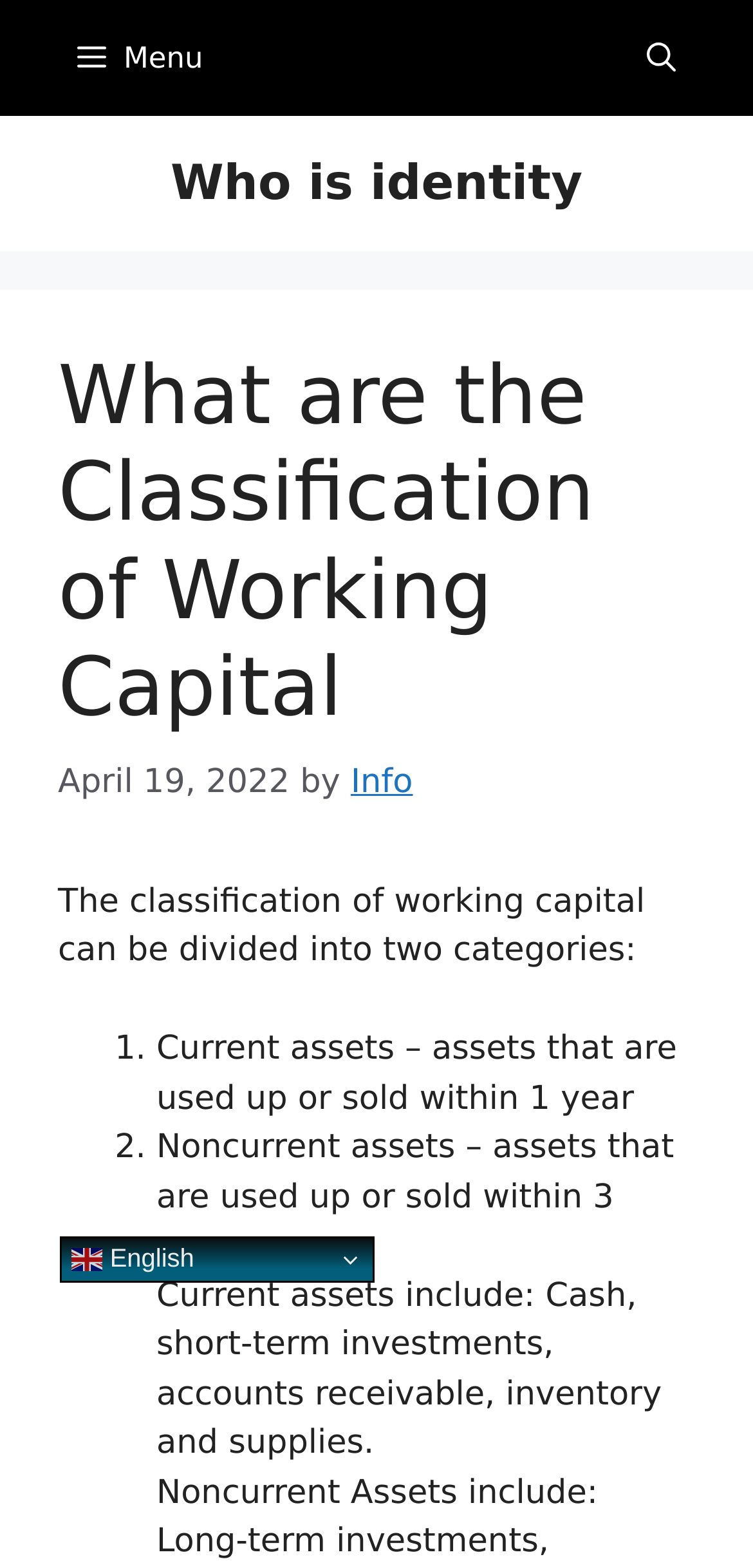Use a single word or phrase to respond to the question:
What is the topic of the online test?

Career online